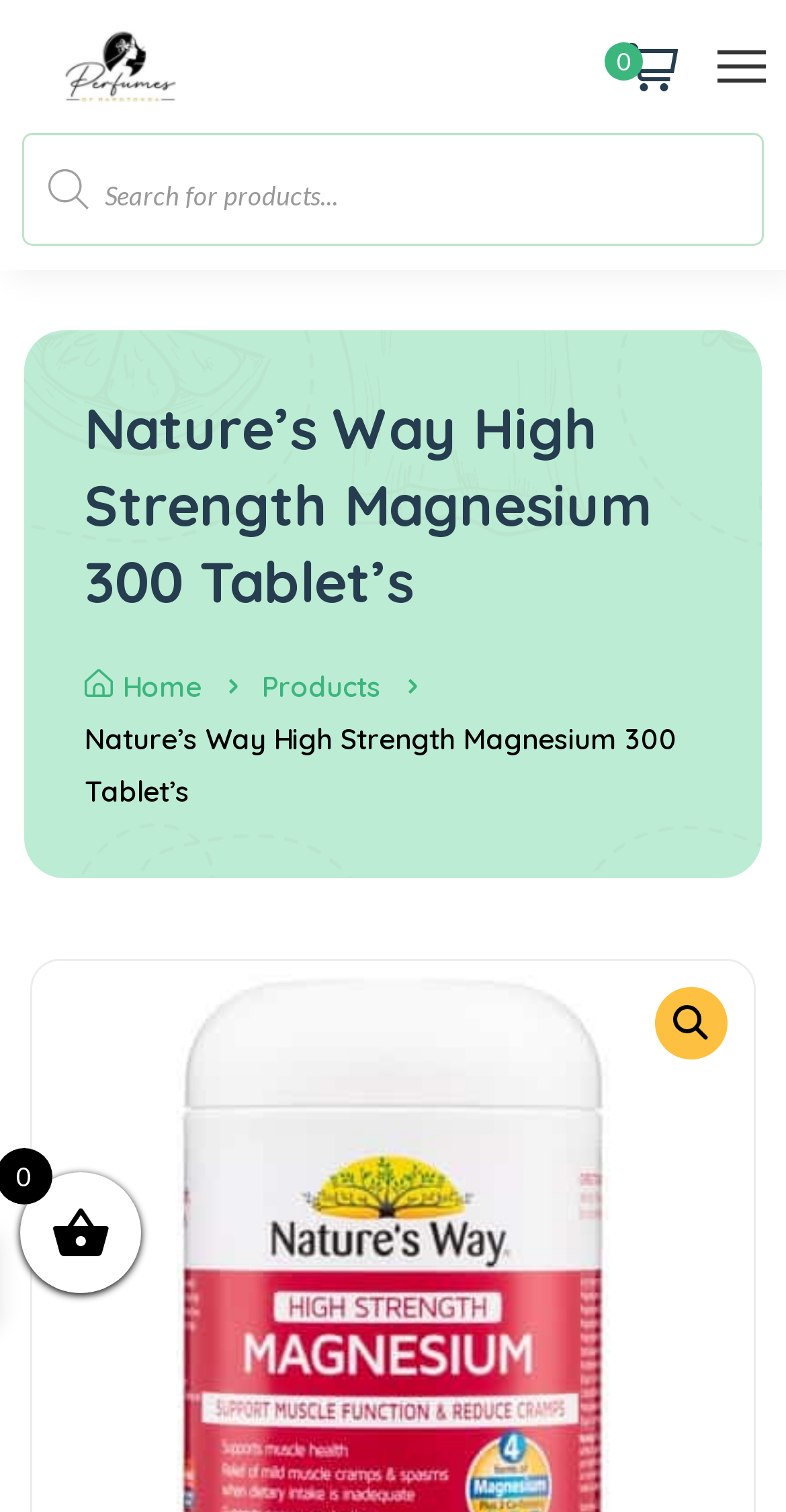Please identify the primary heading on the webpage and return its text.

Nature’s Way High Strength Magnesium 300 Tablet’s